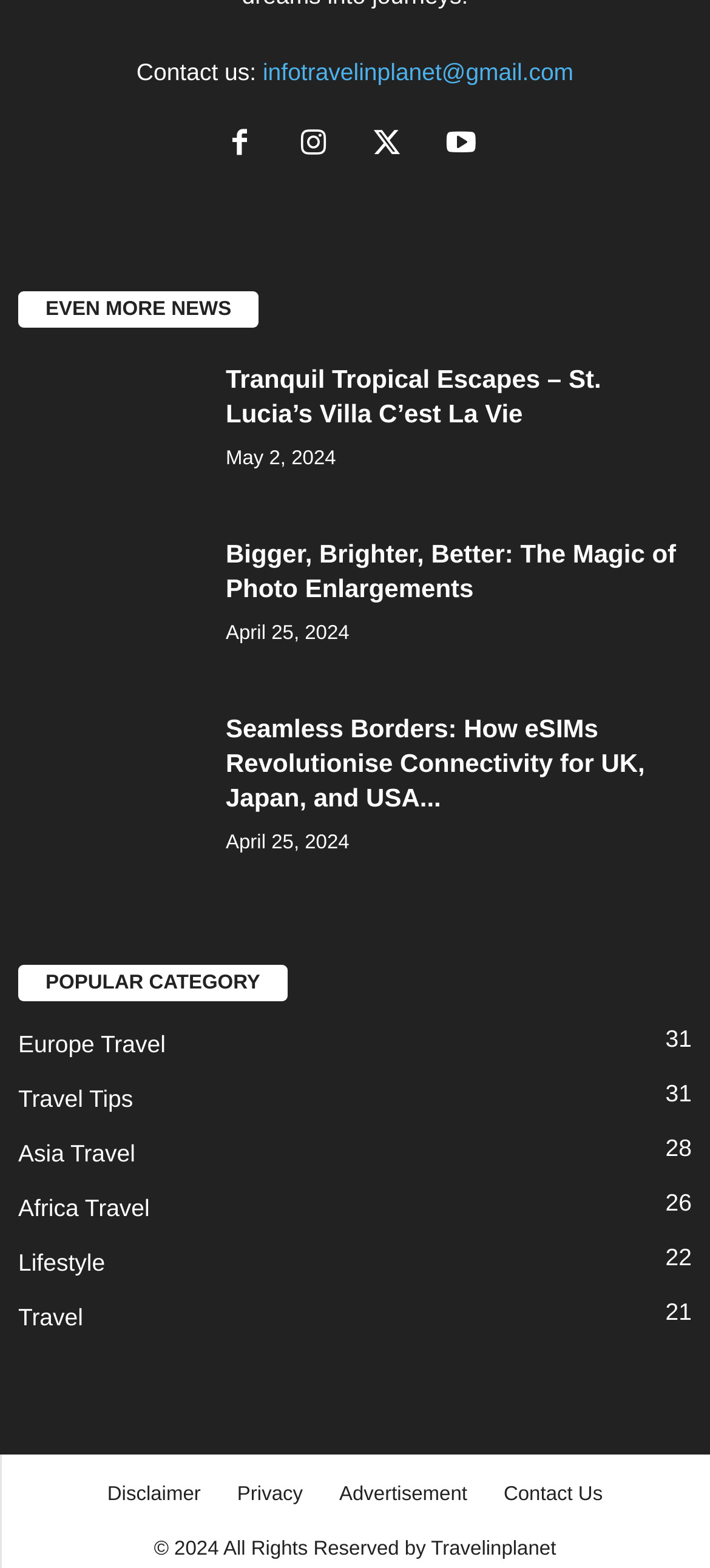Use a single word or phrase to answer this question: 
What is the email address to contact the website?

infotravelinplanet@gmail.com